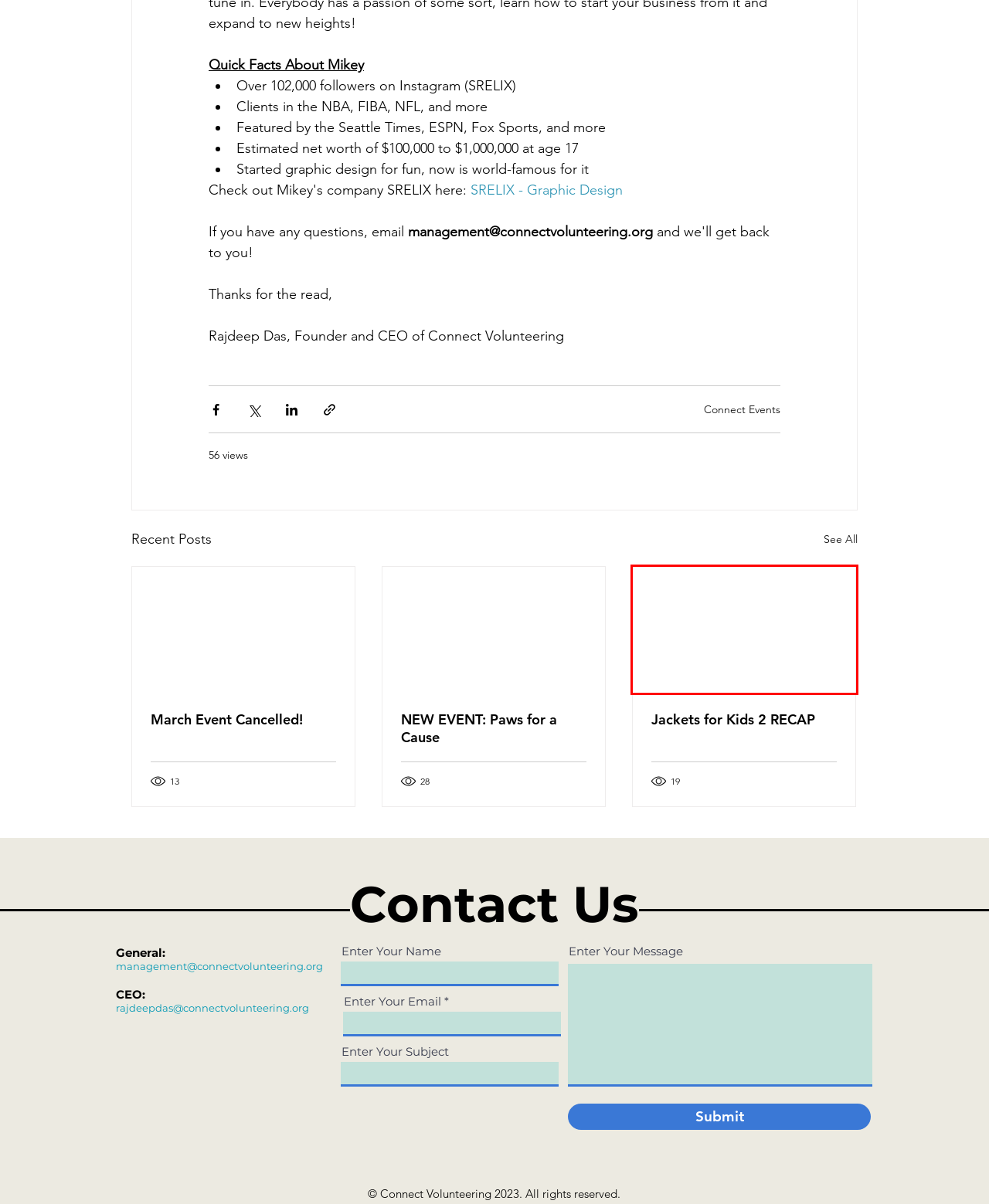You have a screenshot of a webpage, and a red bounding box highlights an element. Select the webpage description that best fits the new page after clicking the element within the bounding box. Options are:
A. Volunteer Hub | Connect Volunteering
B. Connect Articles | Connect Volunteering
C. NEW EVENT: Paws for a Cause
D. Connect Insights
E. Organizations | Connect Volunteering
F. March Event Cancelled!
G. Jackets for Kids 2 RECAP
H. Volunteer Spotlight

G